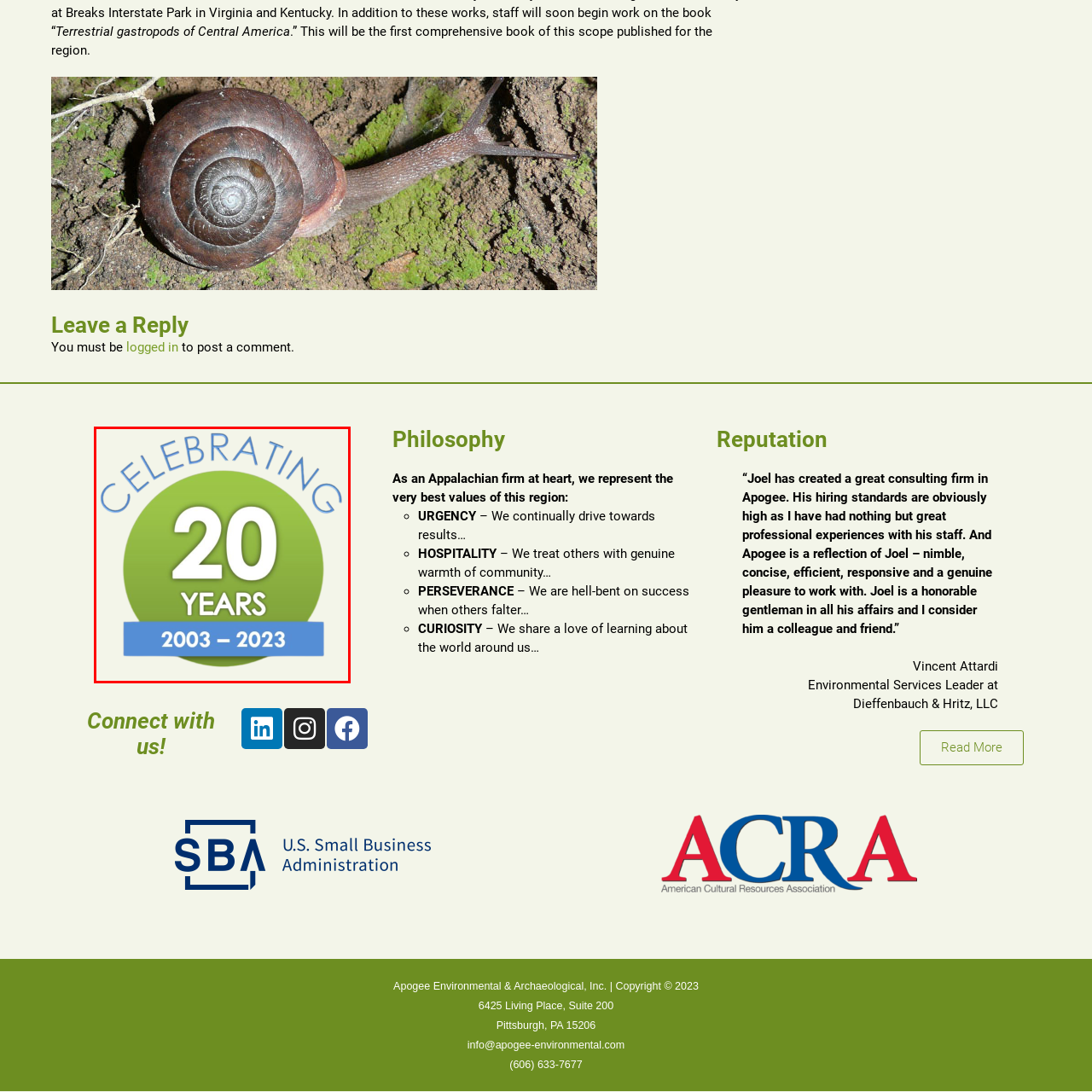Check the picture within the red bounding box and provide a brief answer using one word or phrase: What is the duration of the organization's service being celebrated?

20 years